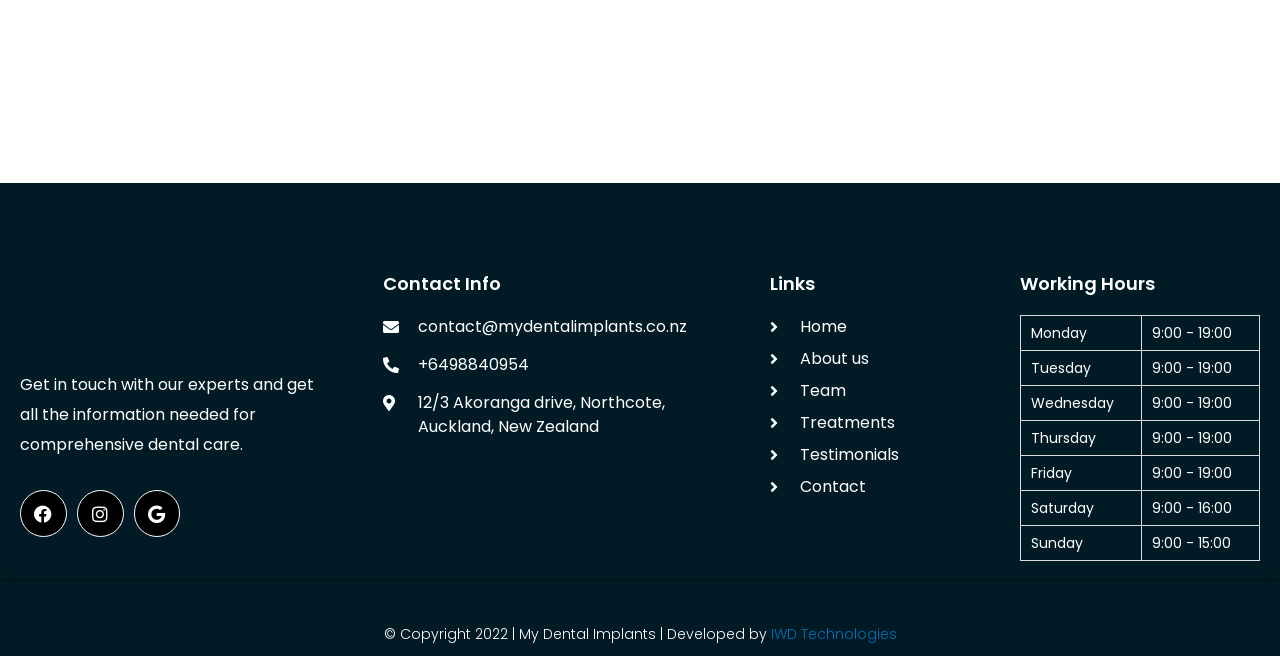Provide a brief response to the question using a single word or phrase: 
Who developed the website?

IWD Technologies